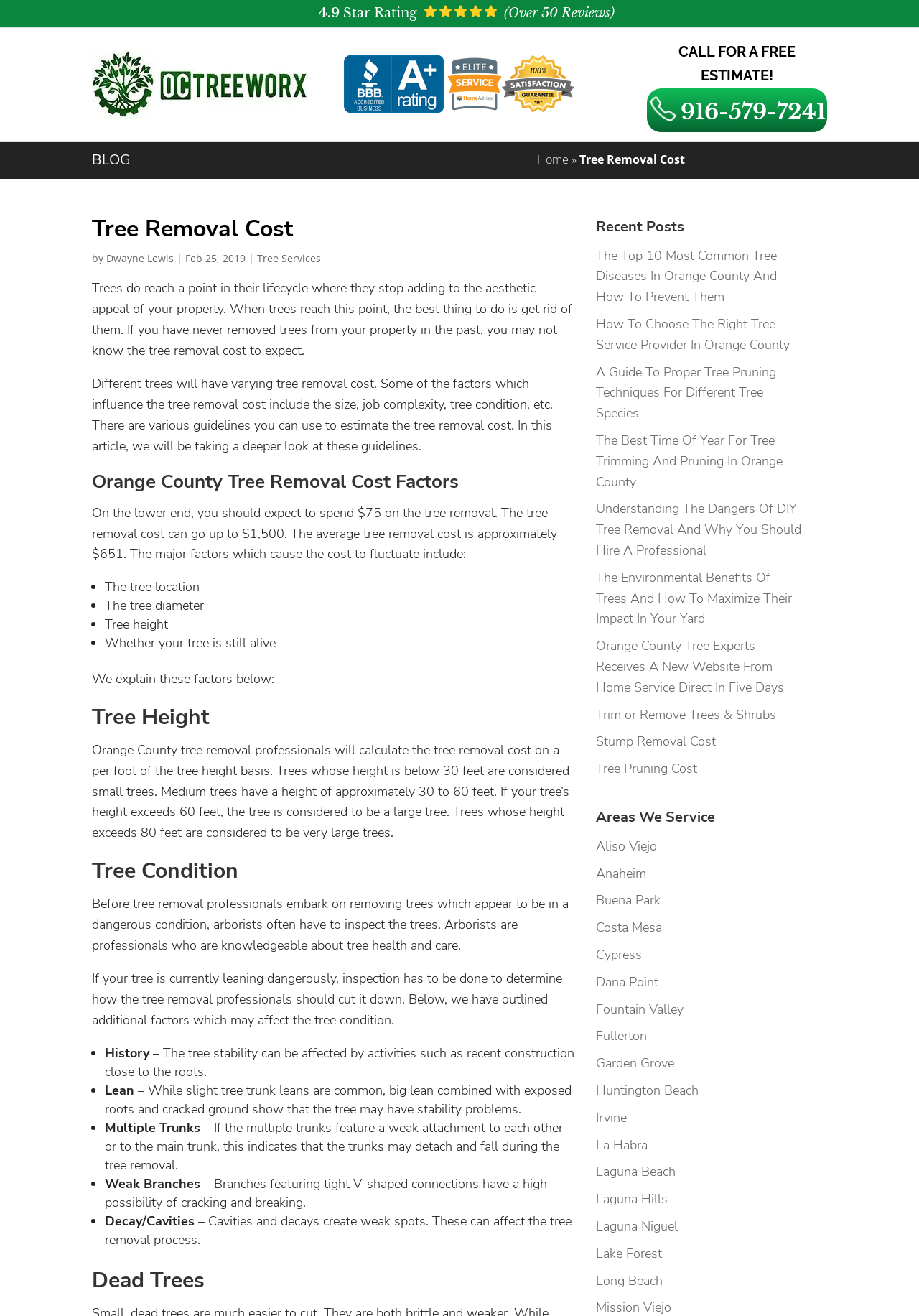Use a single word or phrase to answer the question:
What is the city where the tree service provider operates?

Orange County